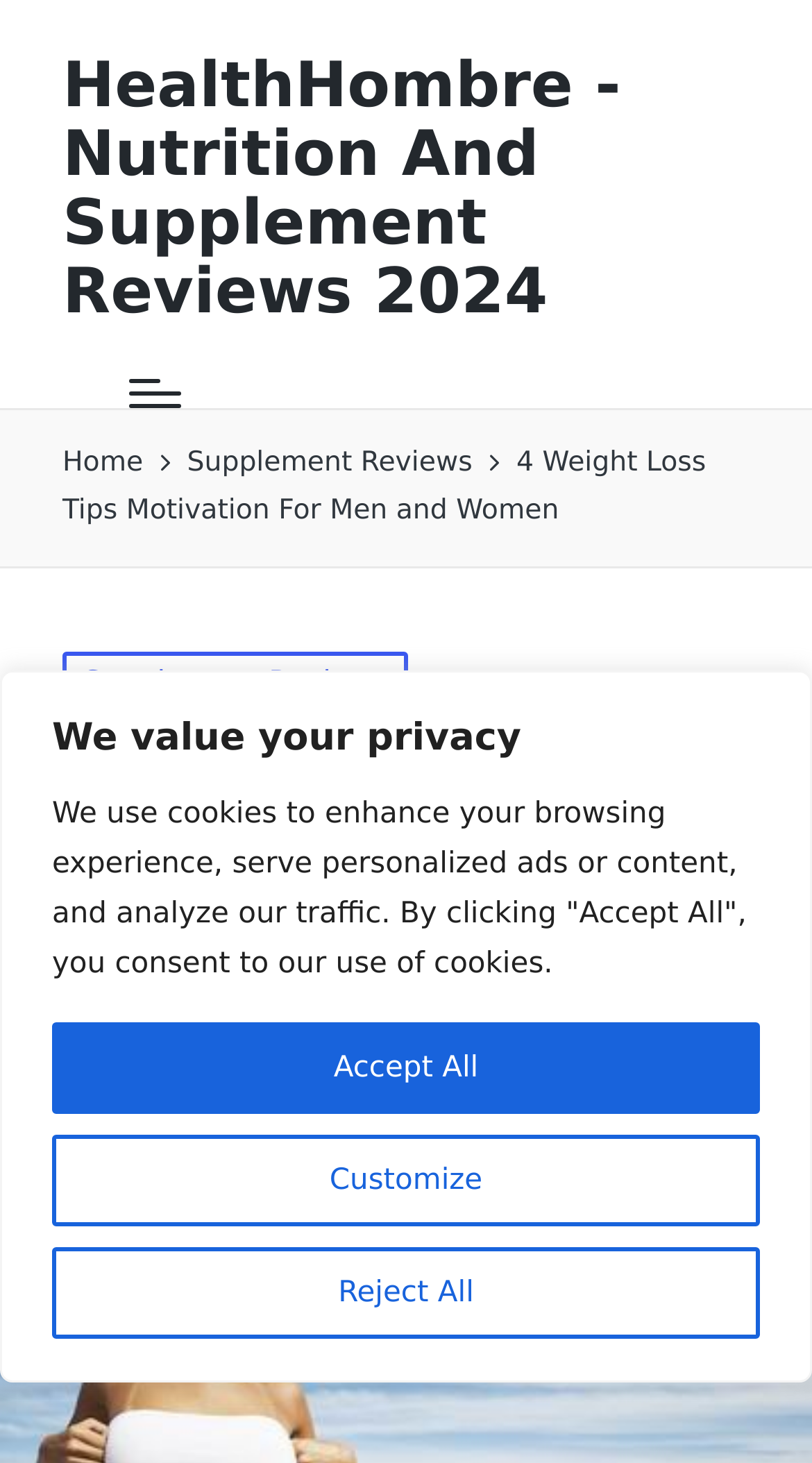Carefully examine the image and provide an in-depth answer to the question: What is the name of the website?

I determined the name of the website by looking at the link 'HealthHombre - Nutrition And Supplement Reviews 2024' at the top of the webpage, which suggests that HealthHombre is the name of the website.